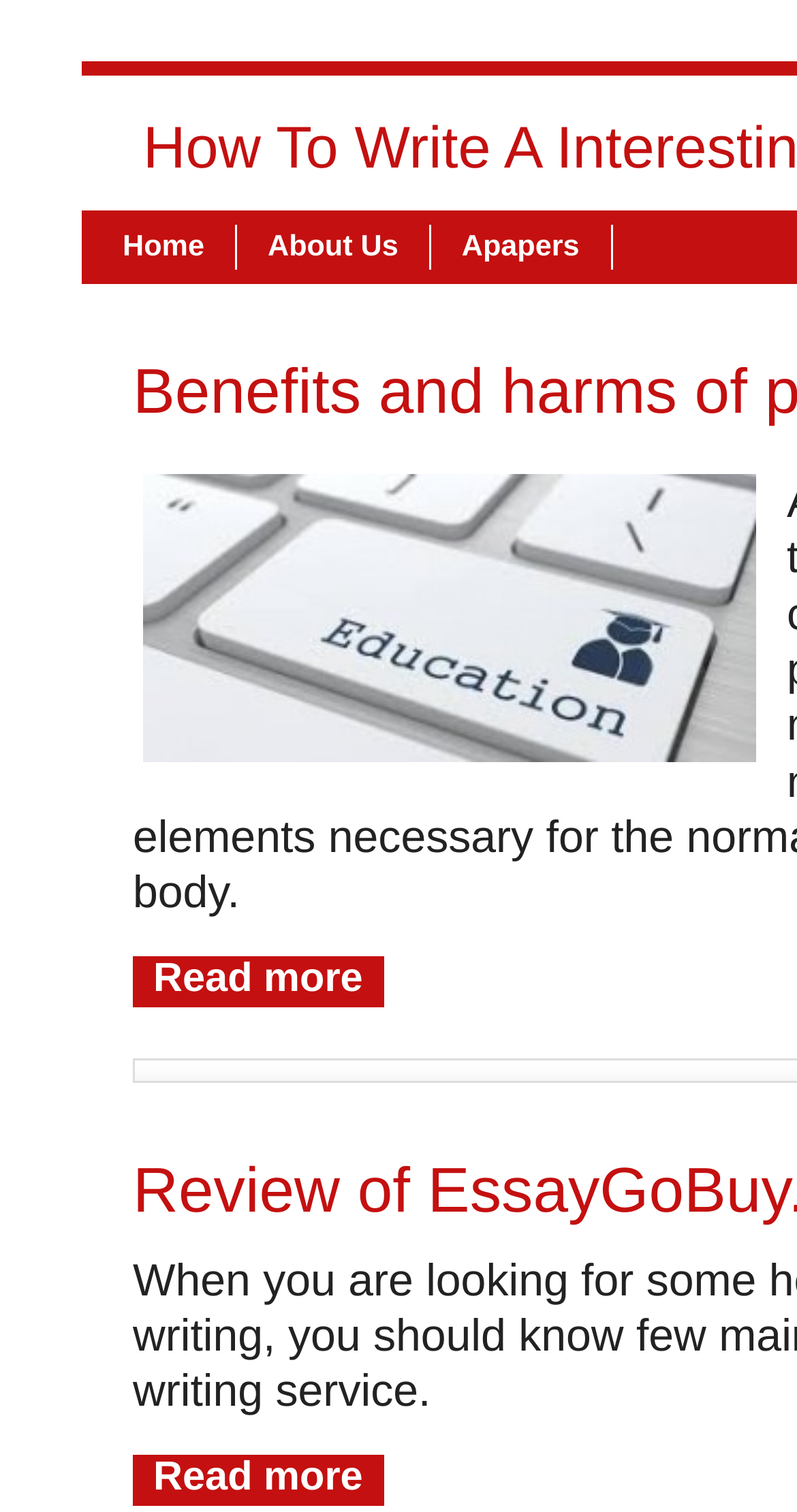Find the bounding box coordinates of the UI element according to this description: "aria-label="Quick actions"".

None